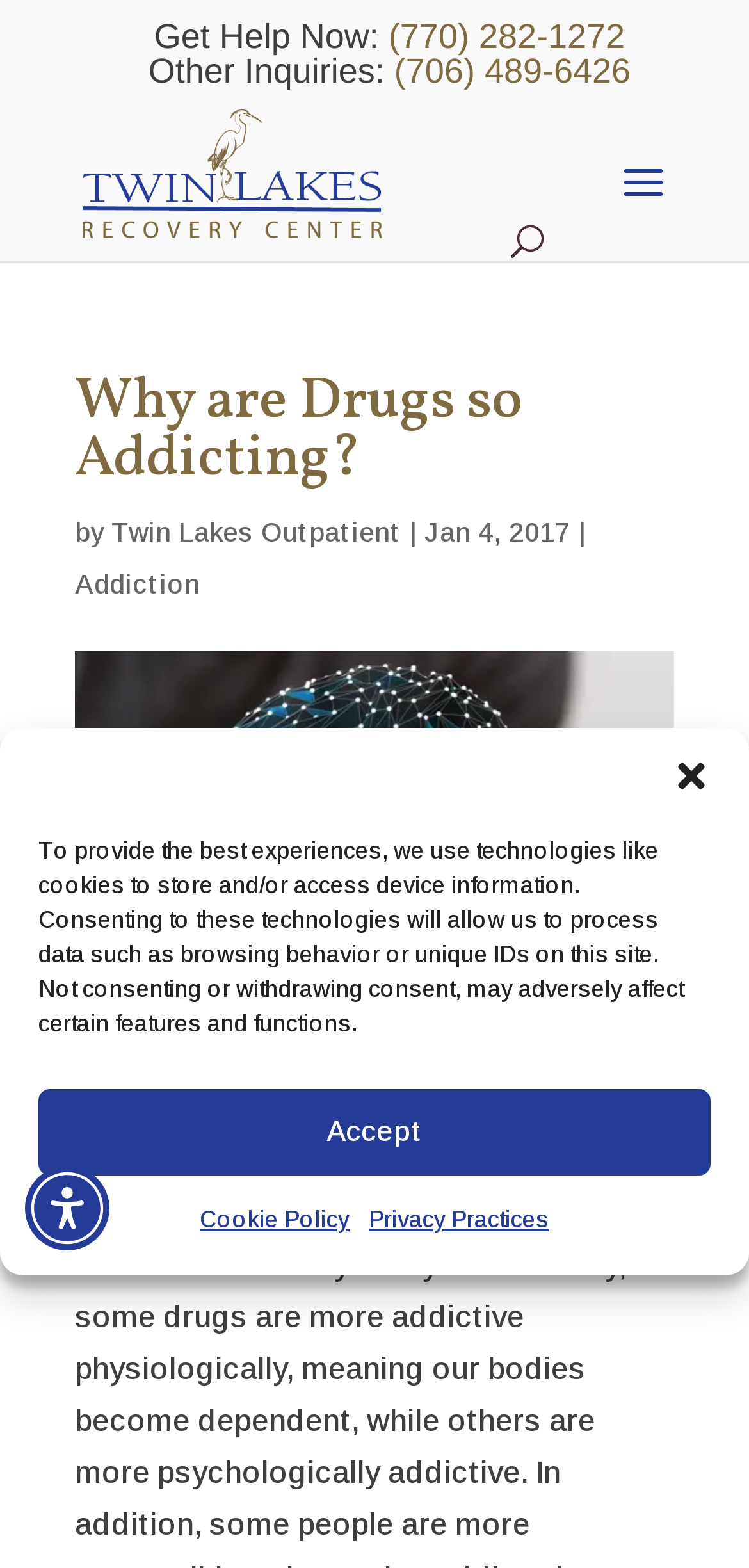Write an elaborate caption that captures the essence of the webpage.

This webpage is about the topic of drug addiction, specifically addressing the question "Why are drugs so addicting?" The page has a prominent heading with the same title, located near the top center of the page. Below the heading, there is a brief author information section, which includes the author's name, "Twin Lakes Outpatient", and the publication date, "Jan 4, 2017".

On the top right corner, there is an accessibility menu button, which opens a dialog box when clicked. The dialog box contains a message about cookie consent, with options to accept or learn more about the cookie policy and privacy practices.

The page also features a search bar at the very top, spanning almost the entire width of the page. Below the search bar, there are two sections with contact information: "Get Help Now" with a phone number, and "Other Inquiries" with another phone number.

The main content of the page is divided into sections, with a large image taking up most of the top half of the page. The image is related to the topic of drug addiction. Below the image, there is a heading that introduces the topic, followed by a block of text that discusses the complexity of drug addiction.

Throughout the page, there are several links to related topics, such as "Addiction" and "Twin Lakes Outpatient Program", as well as a link to the cookie policy and privacy practices. The page also features a logo of "Twin Lakes Outpatient Program" at the top left corner.